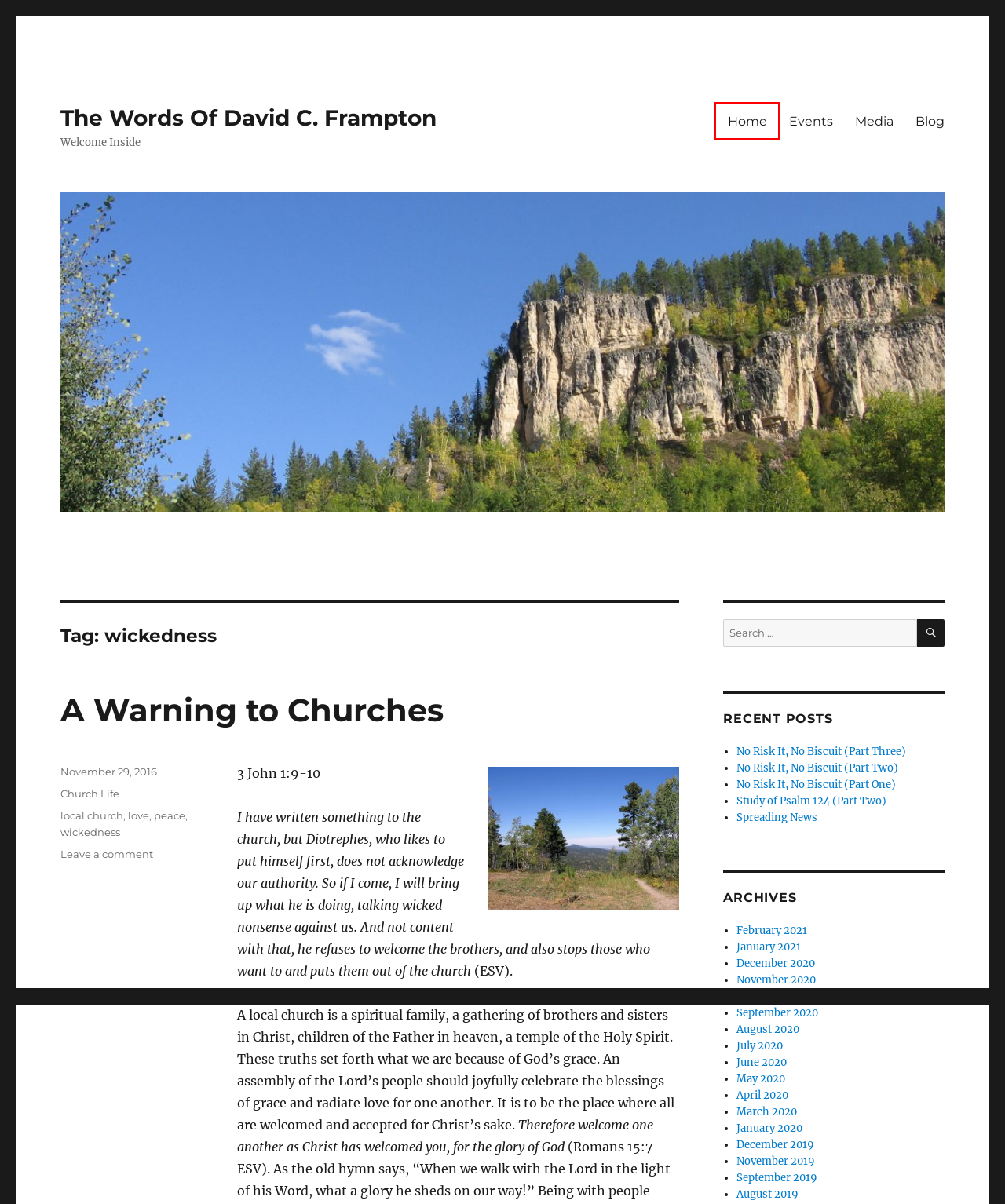Given a webpage screenshot featuring a red rectangle around a UI element, please determine the best description for the new webpage that appears after the element within the bounding box is clicked. The options are:
A. July 2020 – The Words Of David C. Frampton
B. Home – The Words Of David C. Frampton
C. August 2020 – The Words Of David C. Frampton
D. A Warning to Churches – The Words Of David C. Frampton
E. August 2019 – The Words Of David C. Frampton
F. March 2020 – The Words Of David C. Frampton
G. October 2020 – The Words Of David C. Frampton
H. January 2020 – The Words Of David C. Frampton

B